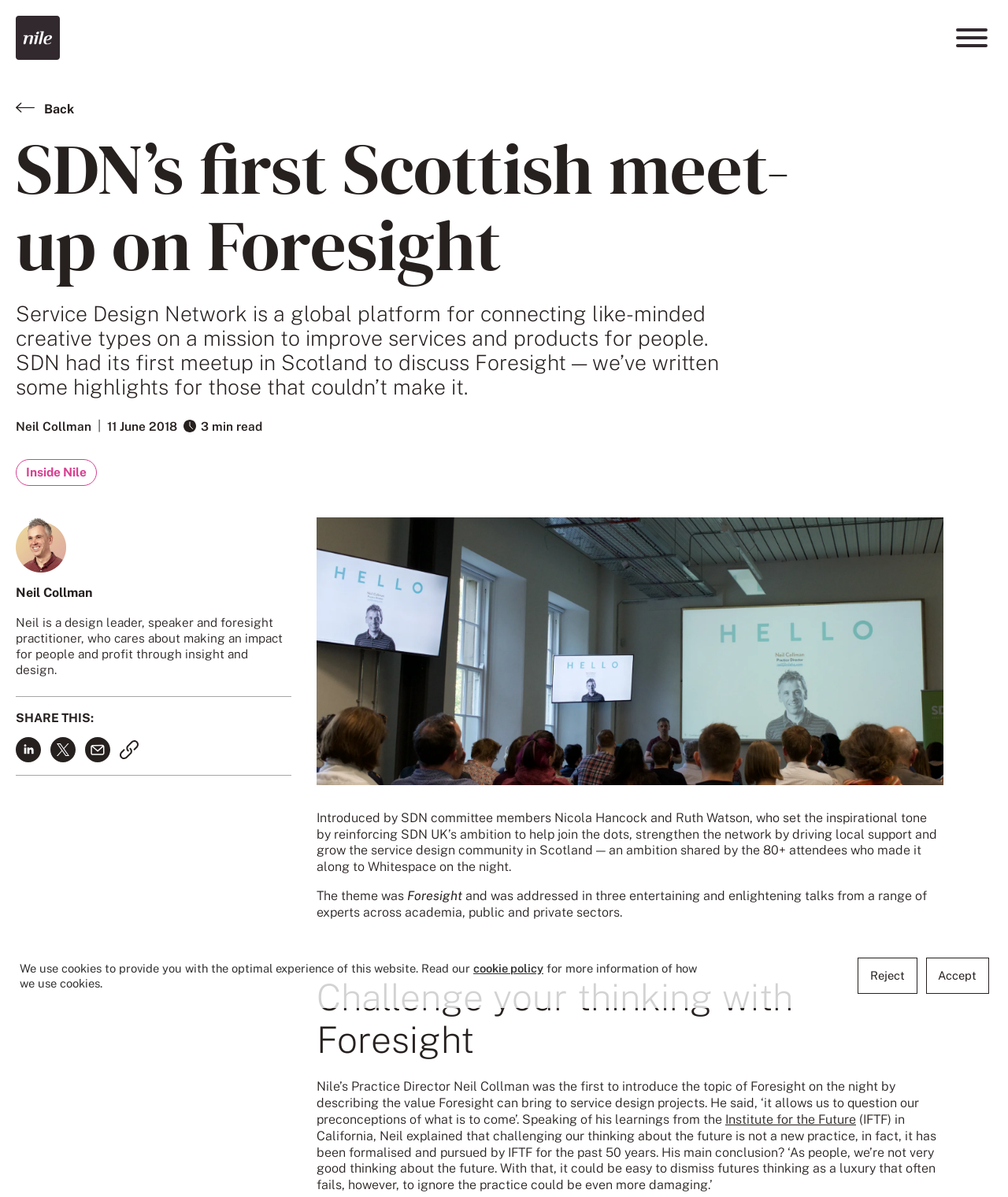Please respond to the question using a single word or phrase:
What is the name of the organization mentioned in the text that has been formalizing and pursuing futures thinking for 50 years?

Institute for the Future